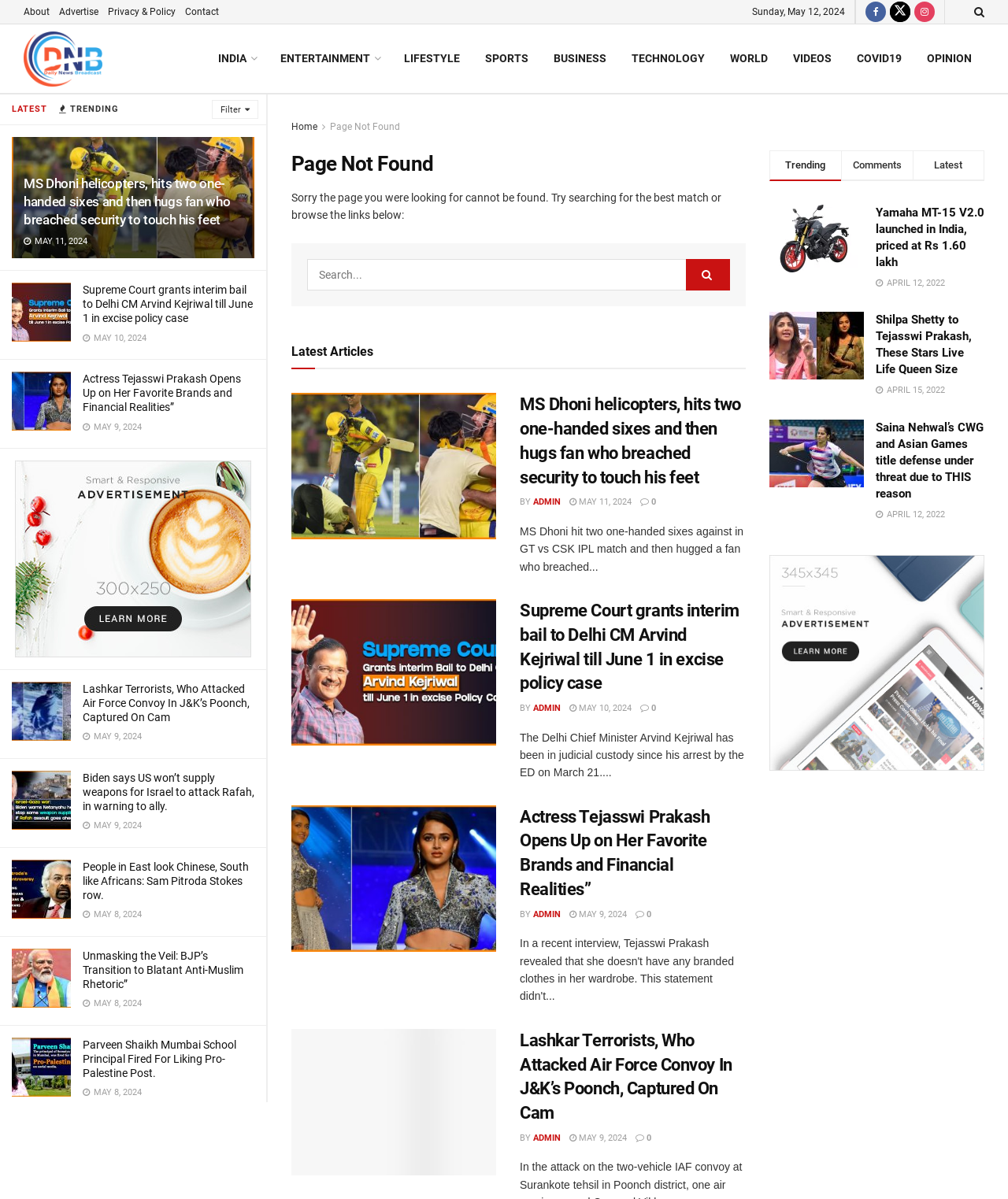Examine the image and give a thorough answer to the following question:
How many articles are listed under 'Latest Articles'?

I counted the number of article links under the 'Latest Articles' heading and found that there are 10 articles listed.